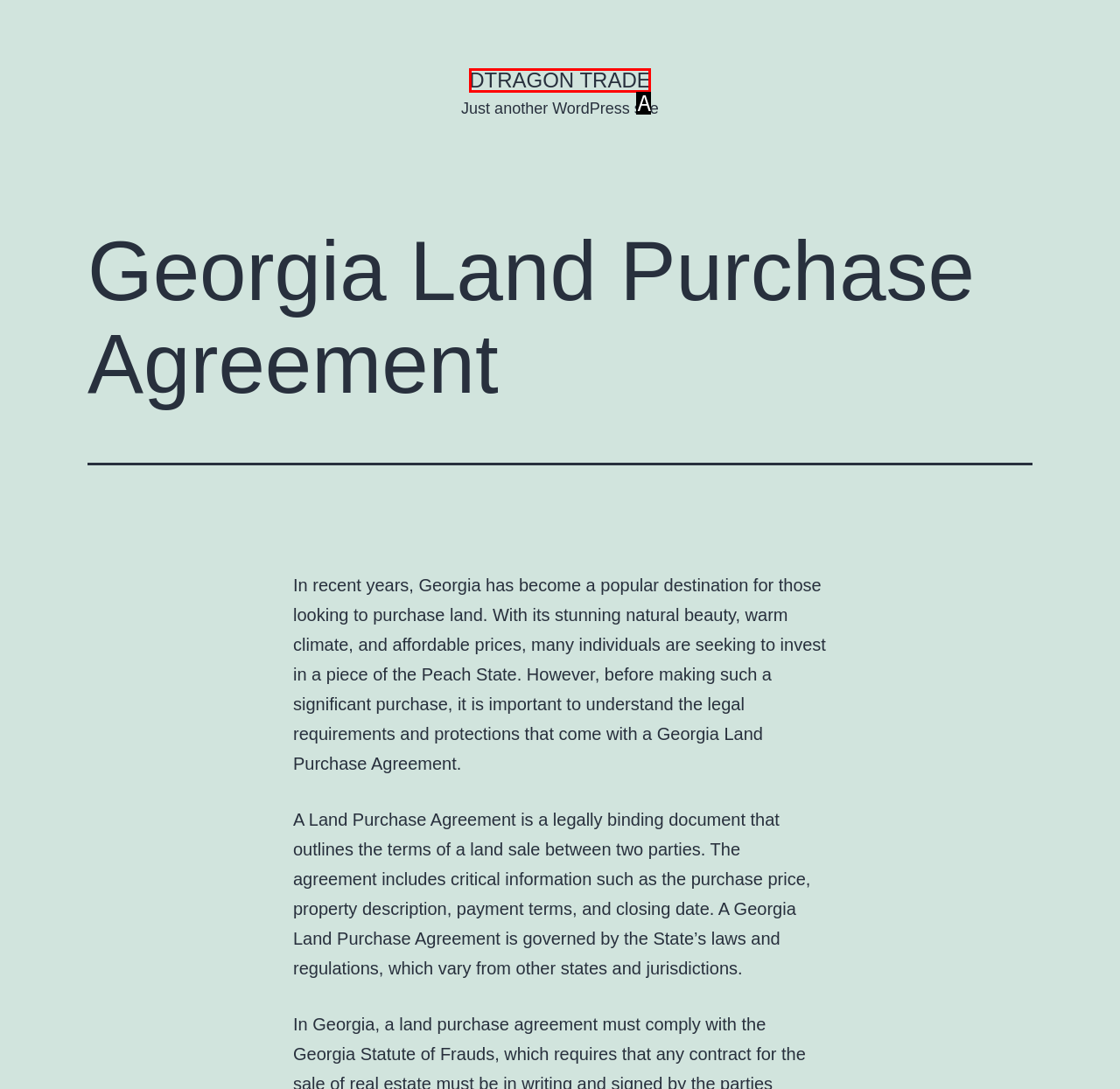Look at the description: Dtragon Trade
Determine the letter of the matching UI element from the given choices.

A